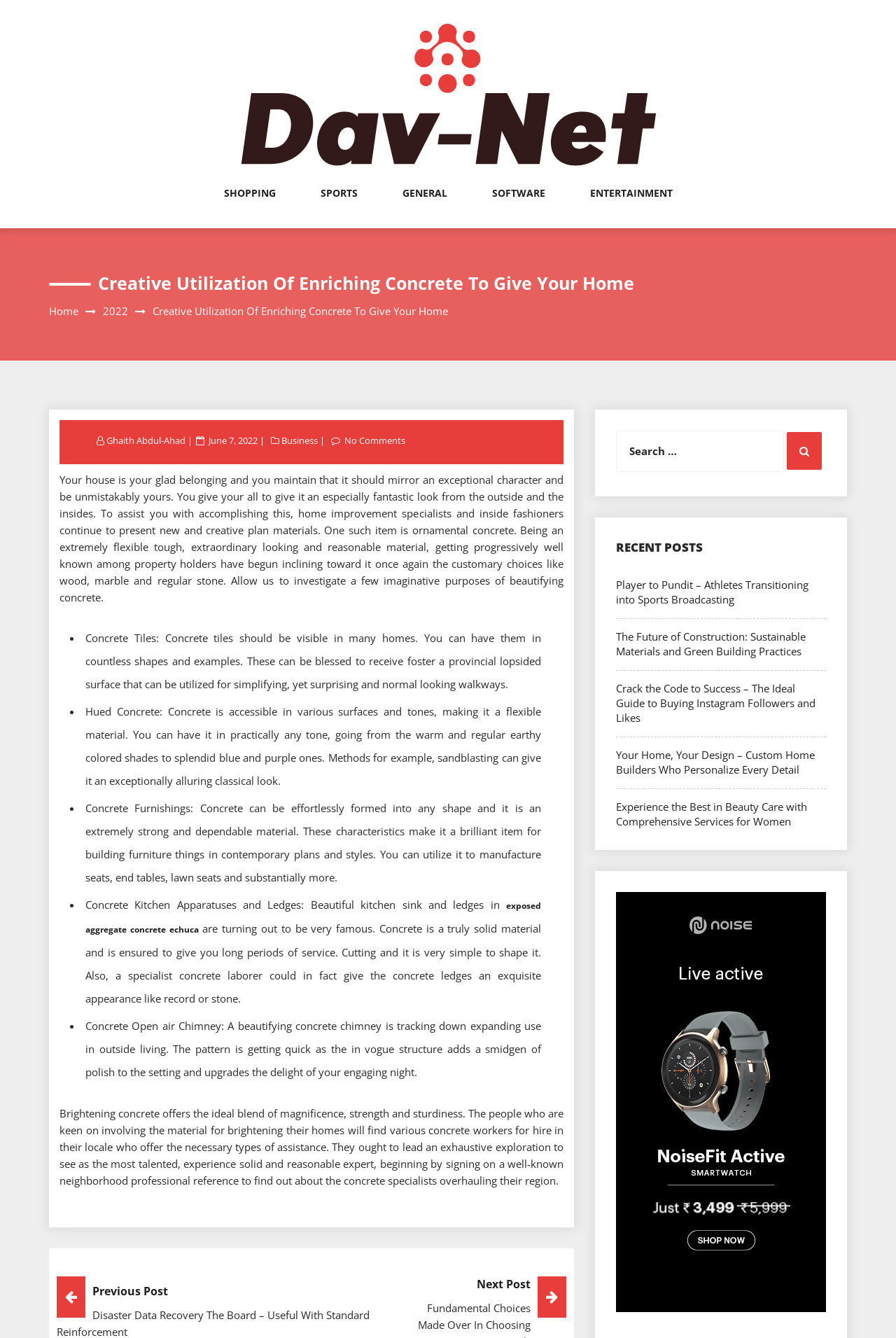Answer in one word or a short phrase: 
What is the purpose of decorative concrete?

to give a unique character to a home